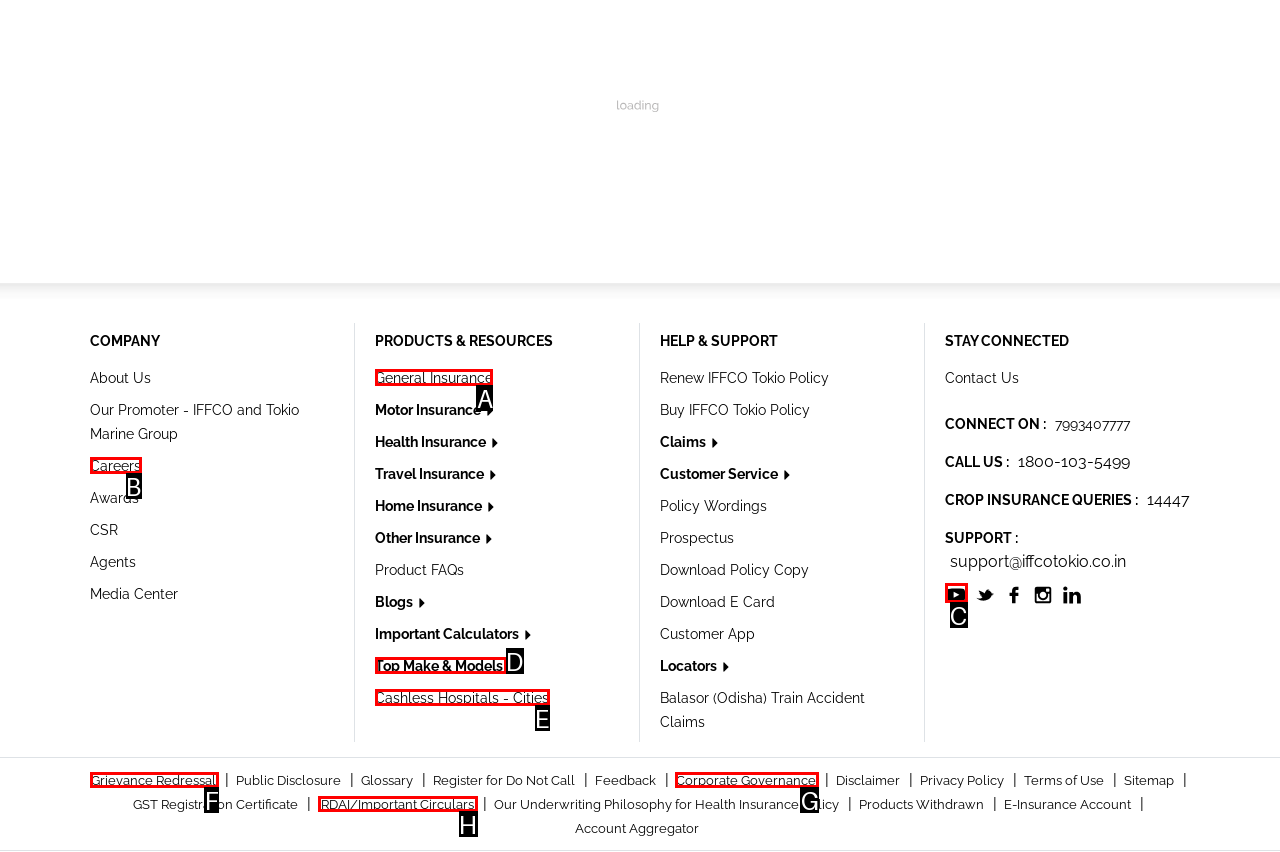Identify the correct HTML element to click to accomplish this task: View General Insurance
Respond with the letter corresponding to the correct choice.

A